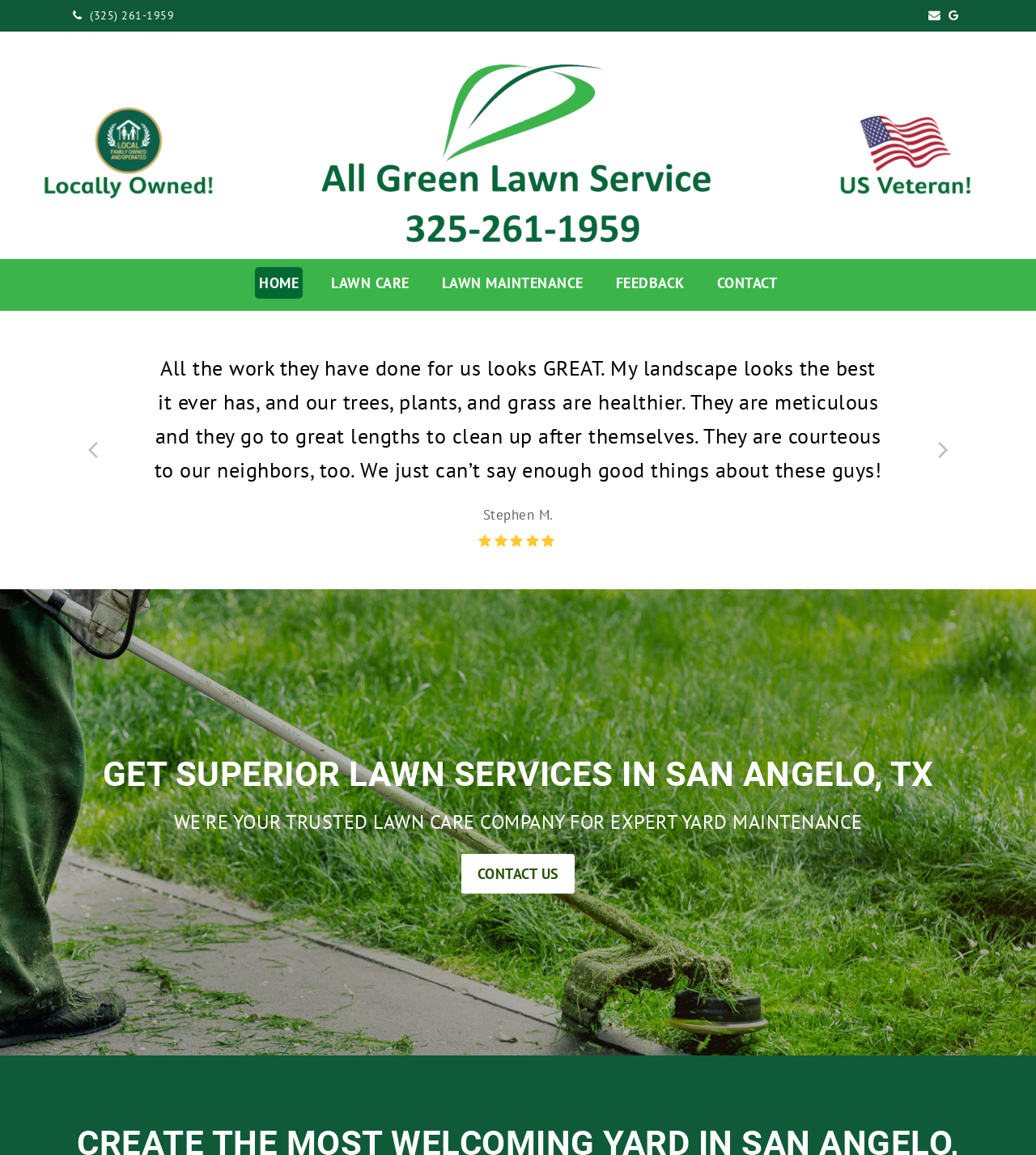Illustrate the webpage's structure and main components comprehensively.

The webpage is for "All Green Lawn Service", a lawn care company. At the top left, there is a phone number link "(325) 261-1959". On the top right, there are three links: "Send to a Friend", "Google Reviews", and another link. Below these links, there are three figures with images: "locallyowned", "allgreenlawnservice", and "usveteran". 

In the middle of the page, there is a navigation menu with five links: "HOME", "LAWN CARE", "LAWN MAINTENANCE", "FEEDBACK", and "CONTACT". The "CONTACT" link is followed by a customer testimonial, which is a long paragraph praising the company's work. The testimonial is attributed to "Stephen M.". 

Below the testimonial, there are two buttons: "previous slide" and "next slide". The main heading of the page is "GET SUPERIOR LAWN SERVICES IN SAN ANGELO, TX", which is followed by a subheading "WE’RE YOUR TRUSTED LAWN CARE COMPANY FOR EXPERT YARD MAINTENANCE". Finally, there is a "CONTACT US" link at the bottom of the page.